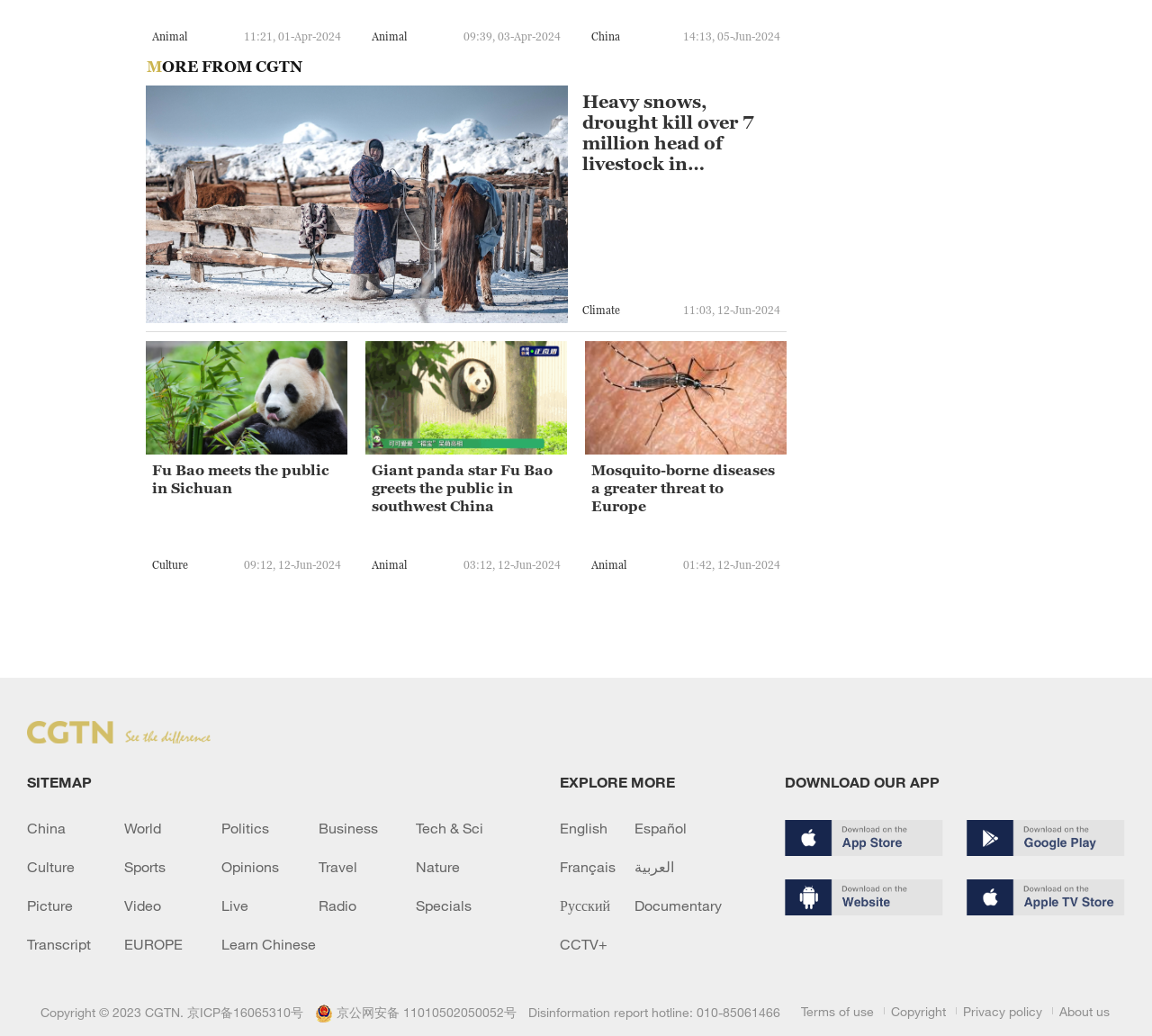Please find and report the bounding box coordinates of the element to click in order to perform the following action: "Click on the Marvel link". The coordinates should be expressed as four float numbers between 0 and 1, in the format [left, top, right, bottom].

None